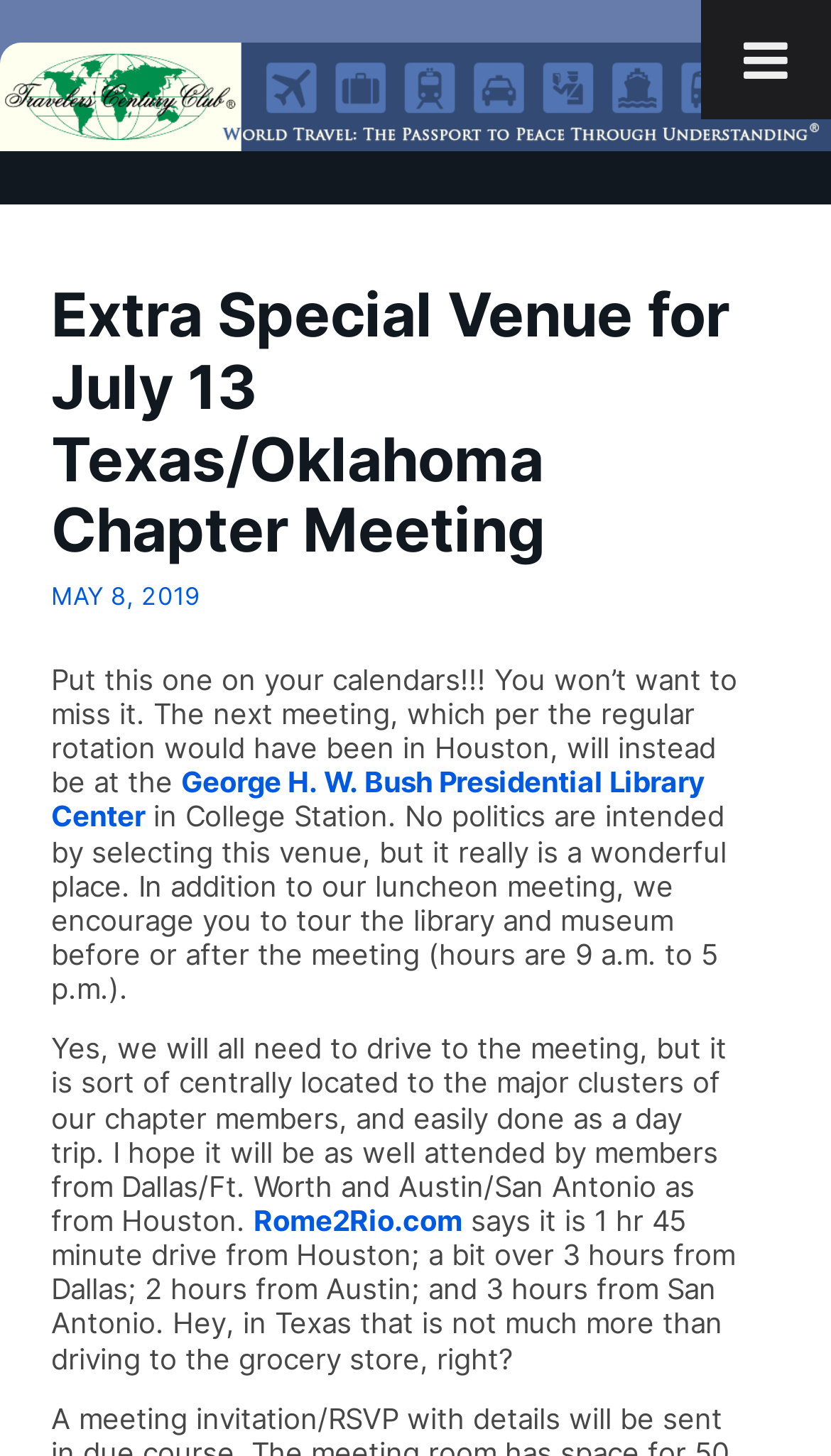Locate the bounding box of the UI element defined by this description: "aria-label="Toggle Menu"". The coordinates should be given as four float numbers between 0 and 1, formatted as [left, top, right, bottom].

[0.844, 0.0, 1.0, 0.082]